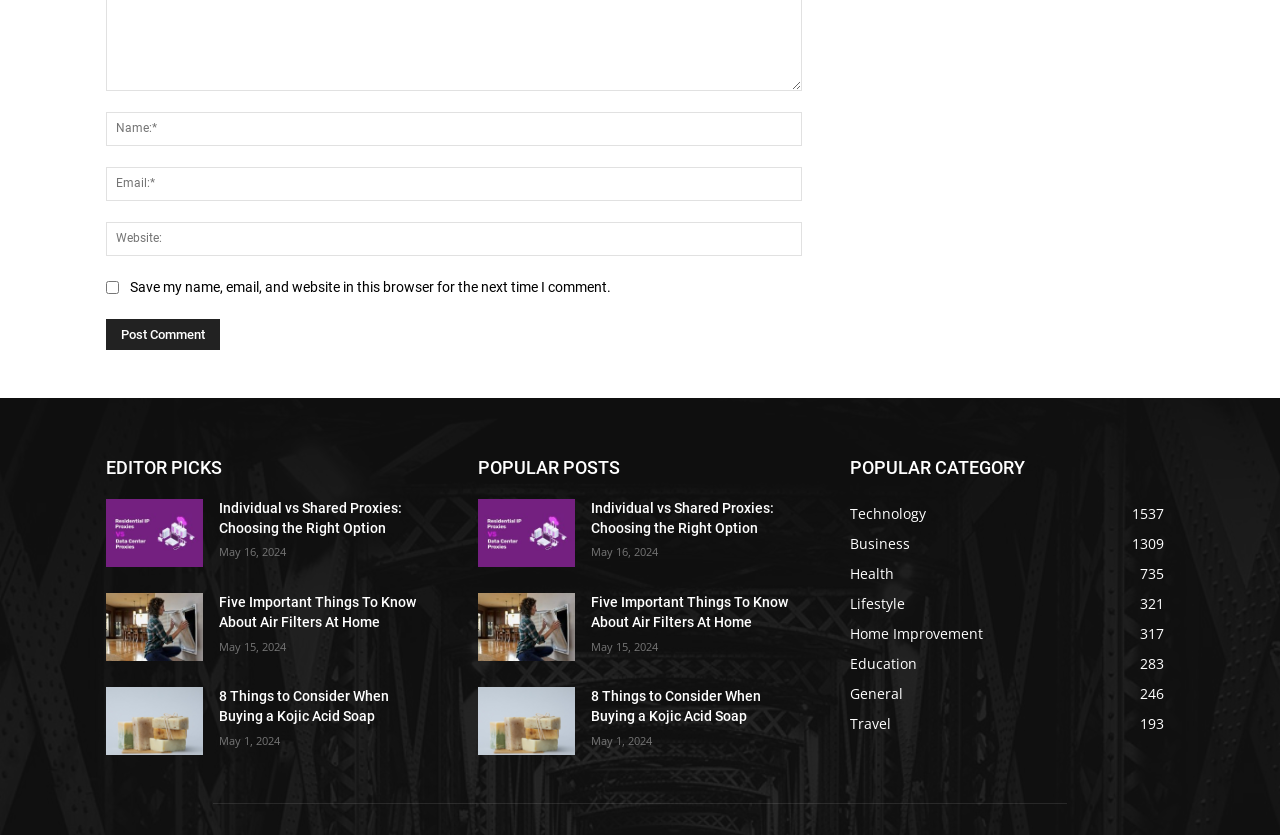Can you identify the bounding box coordinates of the clickable region needed to carry out this instruction: 'Read the article 'Individual vs Shared Proxies: Choosing the Right Option''? The coordinates should be four float numbers within the range of 0 to 1, stated as [left, top, right, bottom].

[0.083, 0.598, 0.159, 0.679]